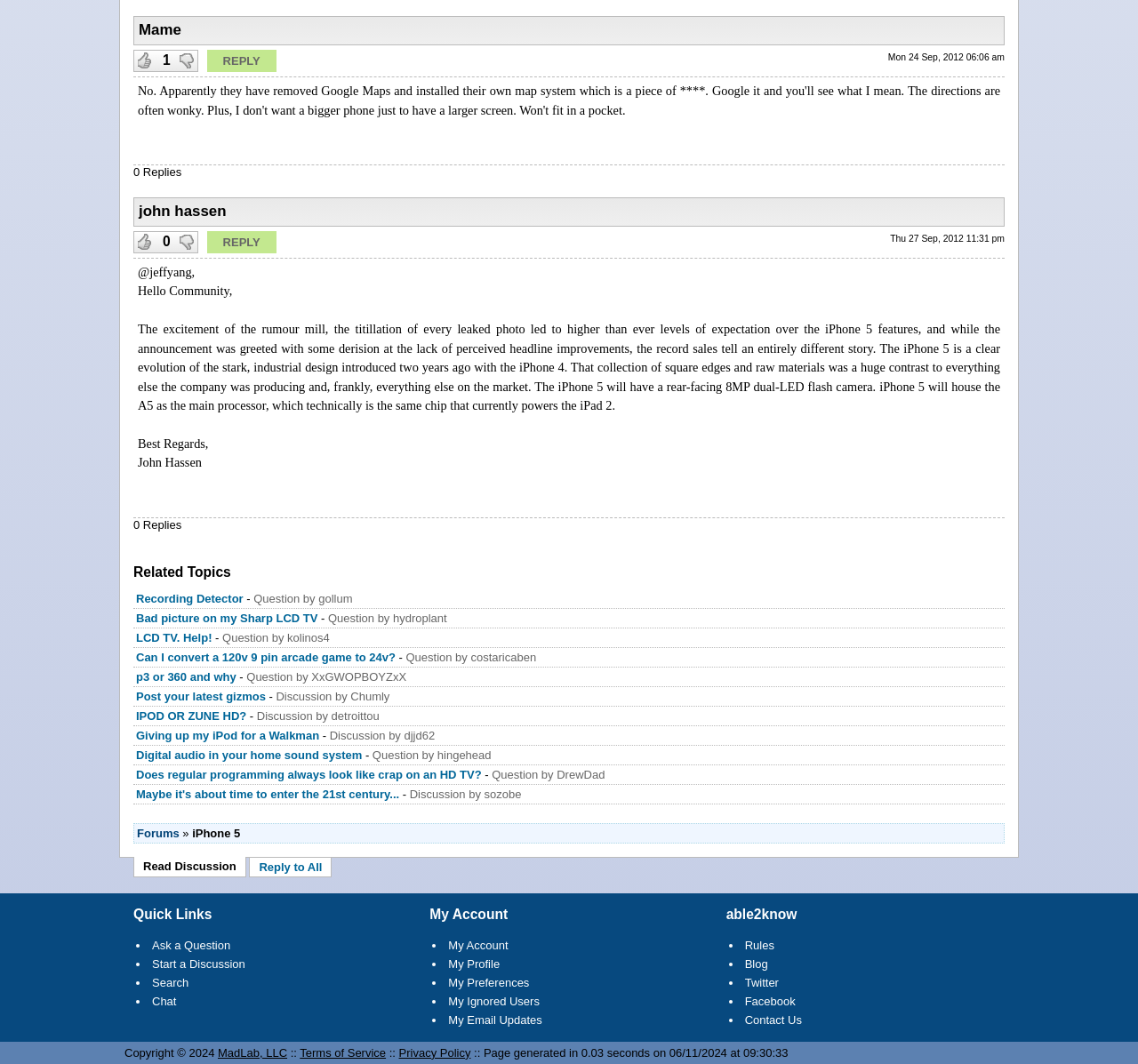Find the bounding box coordinates for the area that must be clicked to perform this action: "Start a new discussion".

[0.134, 0.9, 0.215, 0.912]